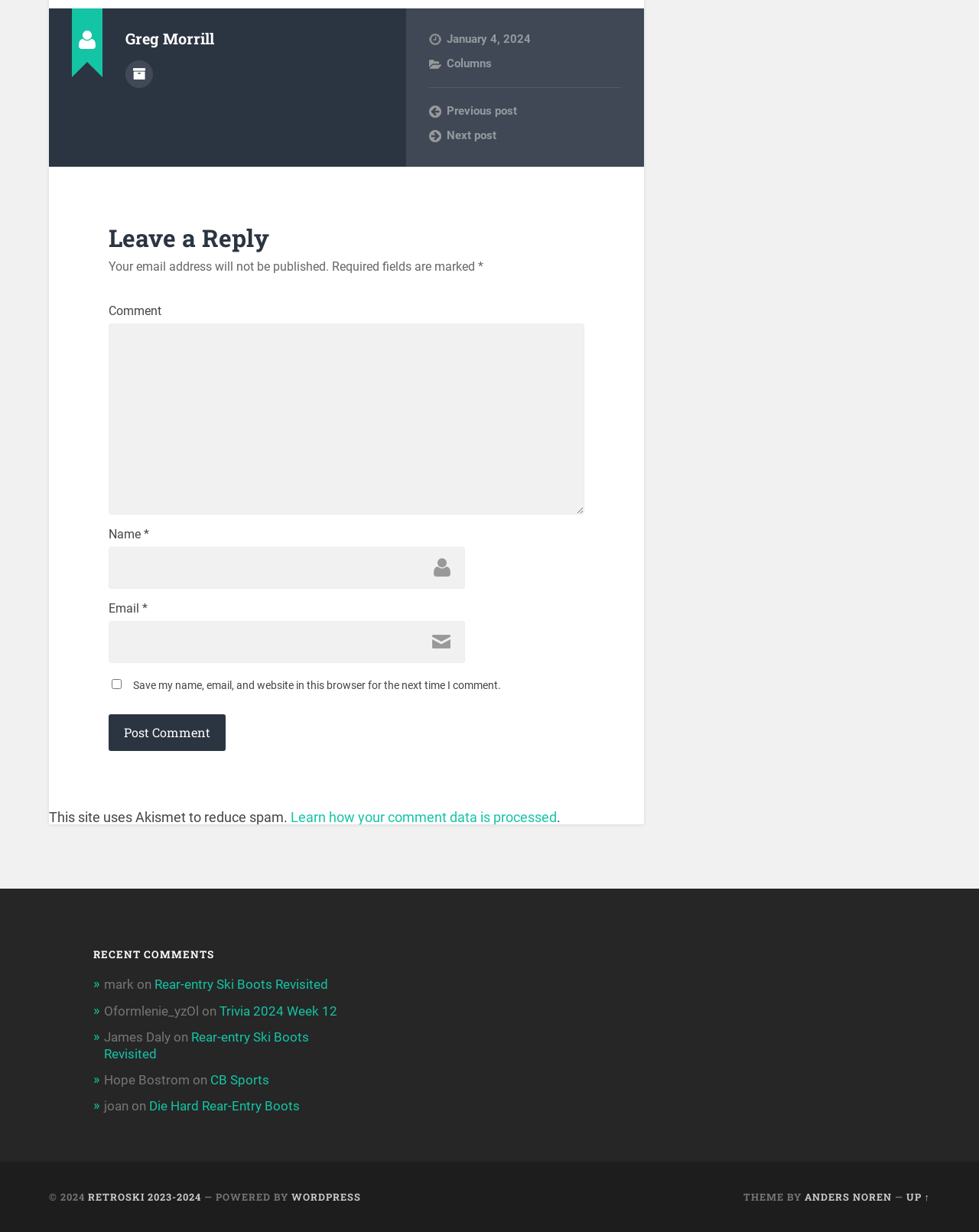Answer the following query with a single word or phrase:
What is the author's name?

Greg Morrill